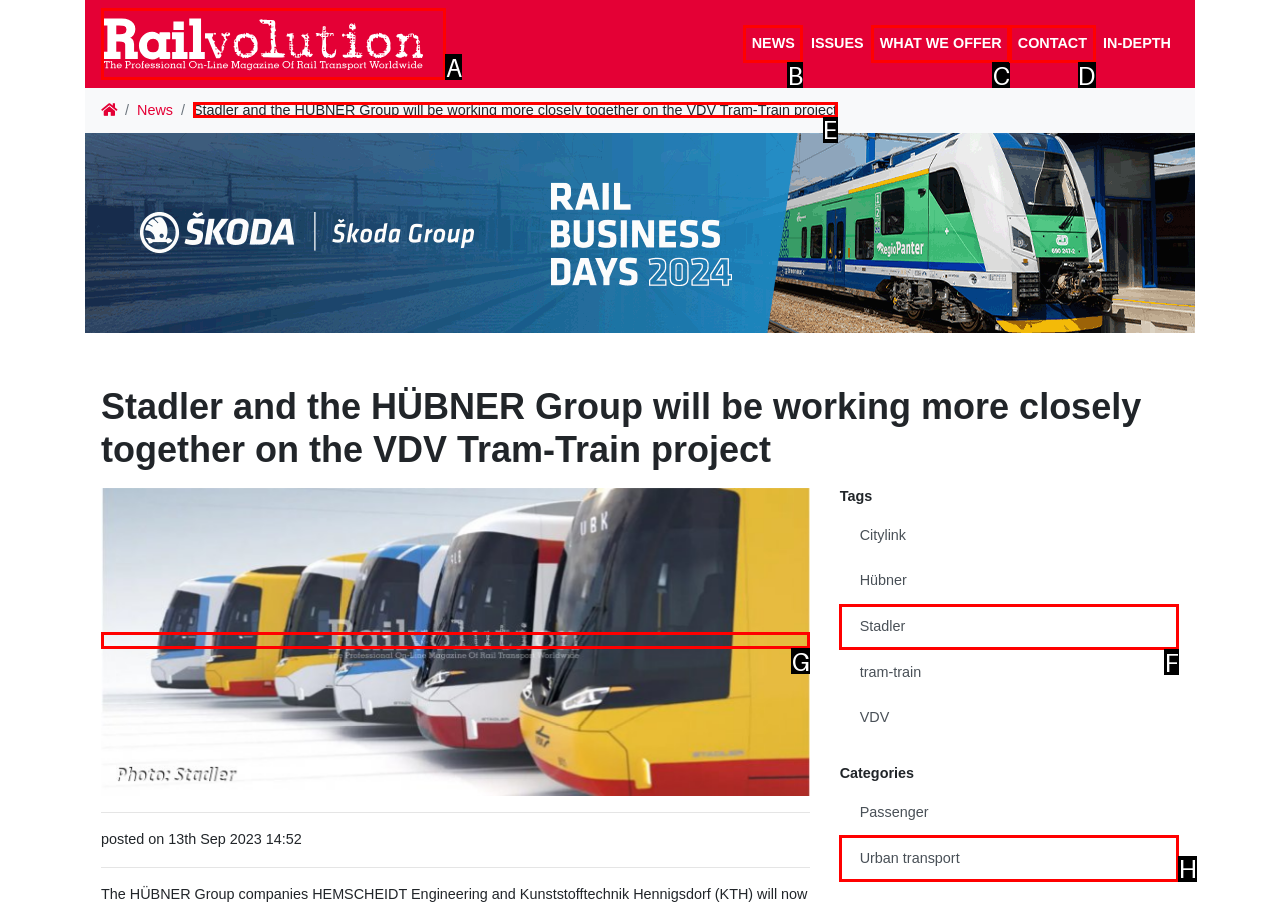Which choice should you pick to execute the task: Read the article about Stadler and the HÜBNER Group
Respond with the letter associated with the correct option only.

E